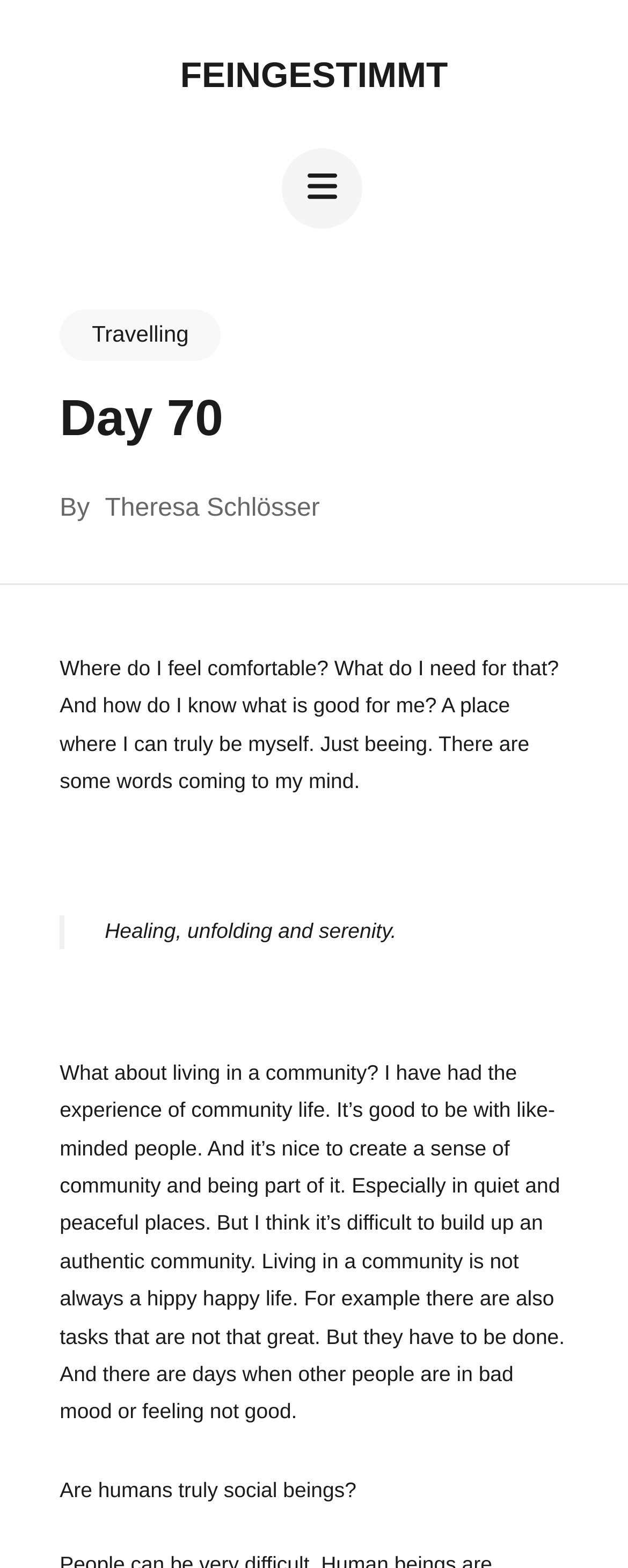Identify the bounding box for the given UI element using the description provided. Coordinates should be in the format (top-left x, top-left y, bottom-right x, bottom-right y) and must be between 0 and 1. Here is the description: Services

None